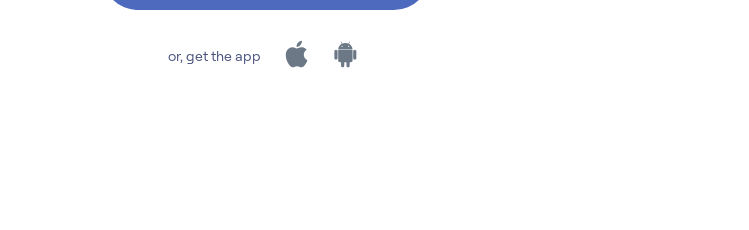Examine the image carefully and respond to the question with a detailed answer: 
What is the company's commitment?

The caption states that the visual serves as a prompt for users to access financial services conveniently through mobile platforms, reflecting the company's commitment to providing friction-free access to financial markets, which implies that the company is committed to providing easy and hassle-free access to its services.